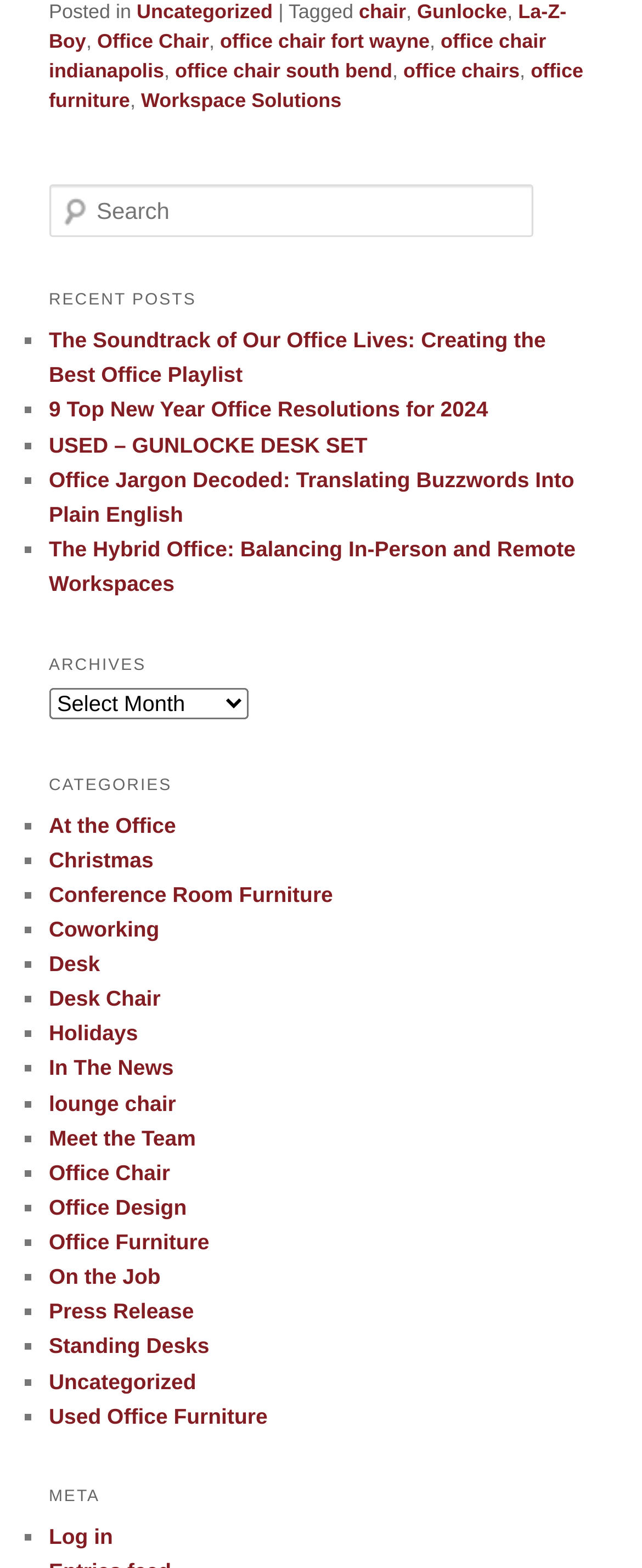Please determine the bounding box coordinates of the clickable area required to carry out the following instruction: "Contact Us via Mail". The coordinates must be four float numbers between 0 and 1, represented as [left, top, right, bottom].

None